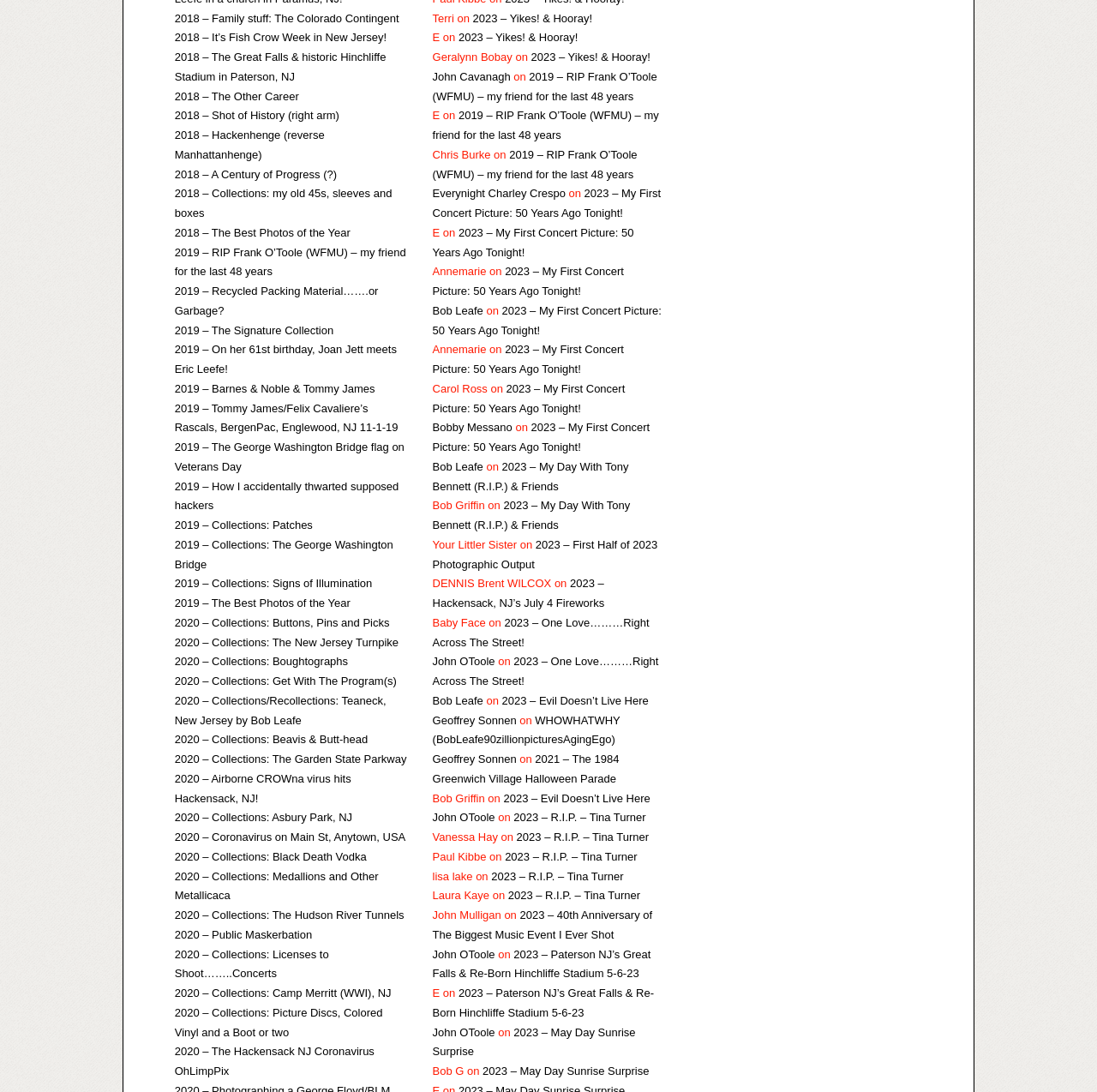Pinpoint the bounding box coordinates of the element to be clicked to execute the instruction: "click on 2018 – Family stuff: The Colorado Contingent".

[0.159, 0.011, 0.364, 0.022]